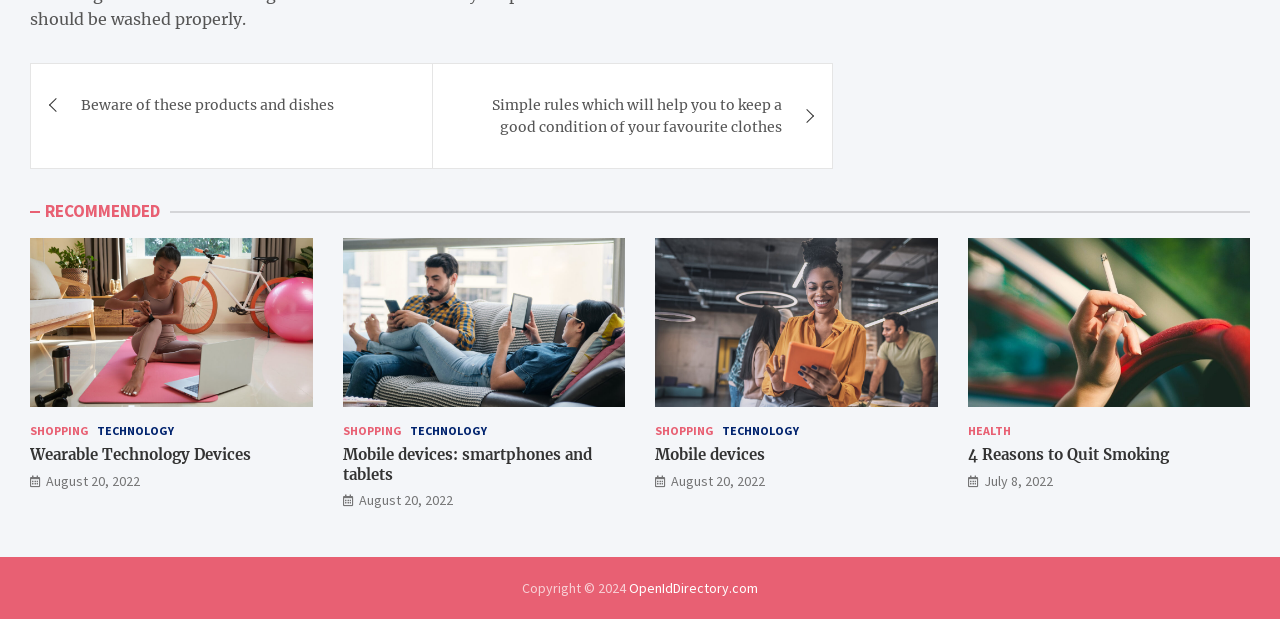Please predict the bounding box coordinates (top-left x, top-left y, bottom-right x, bottom-right y) for the UI element in the screenshot that fits the description: Shopping

[0.023, 0.68, 0.07, 0.711]